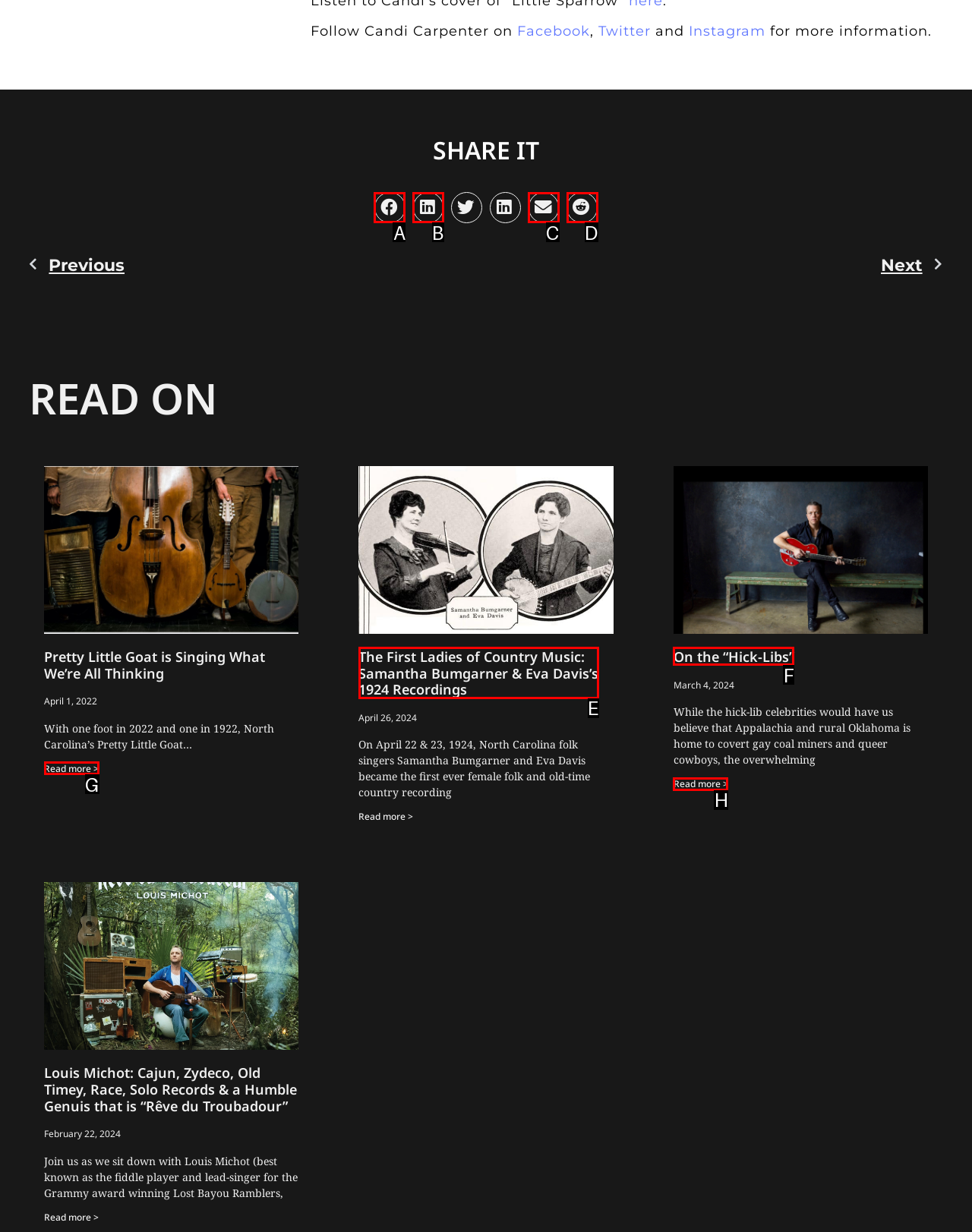For the instruction: Share on Facebook, determine the appropriate UI element to click from the given options. Respond with the letter corresponding to the correct choice.

A